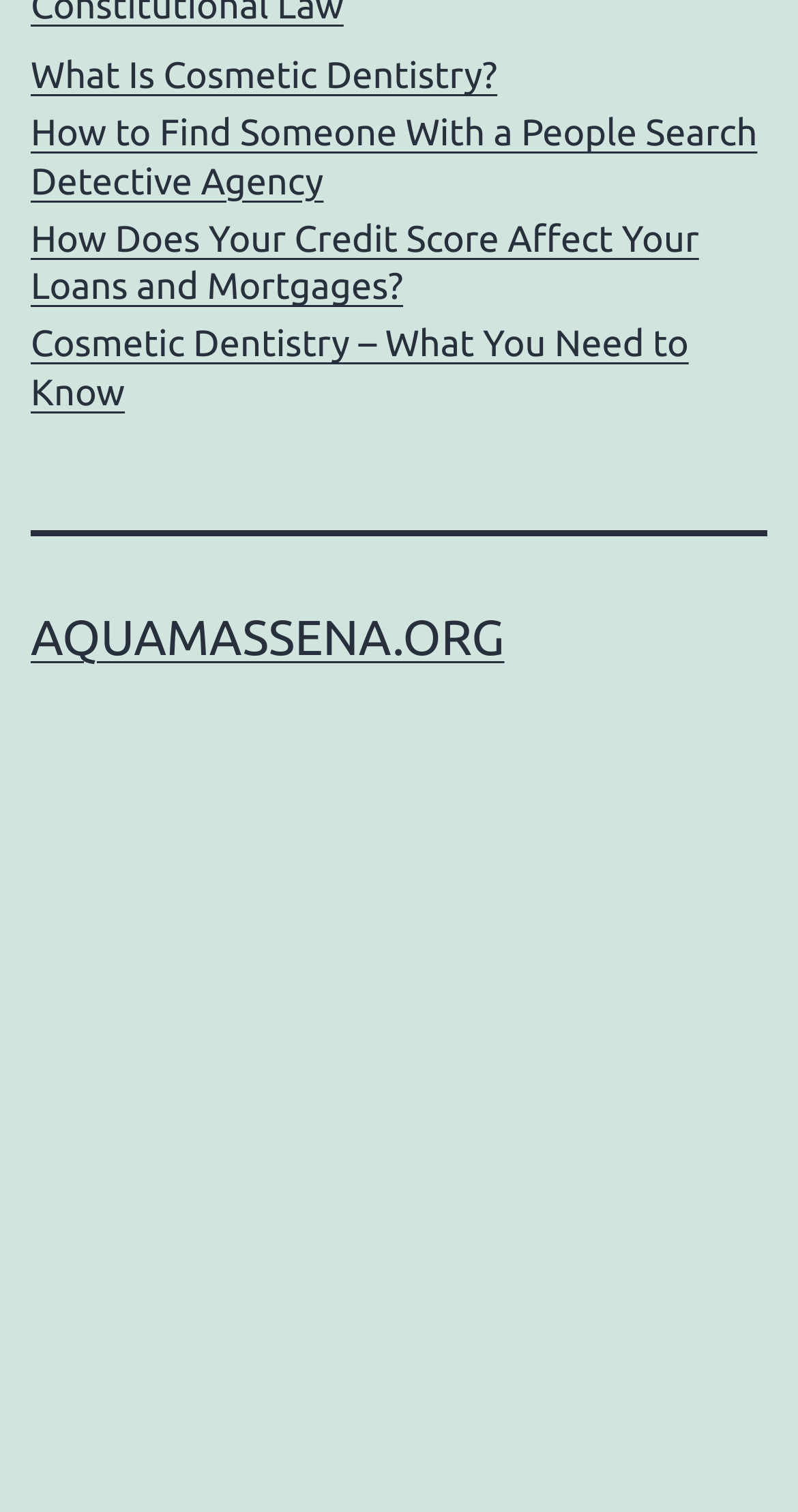Respond to the question below with a concise word or phrase:
What is the position of the 'Next post' link?

Top-right